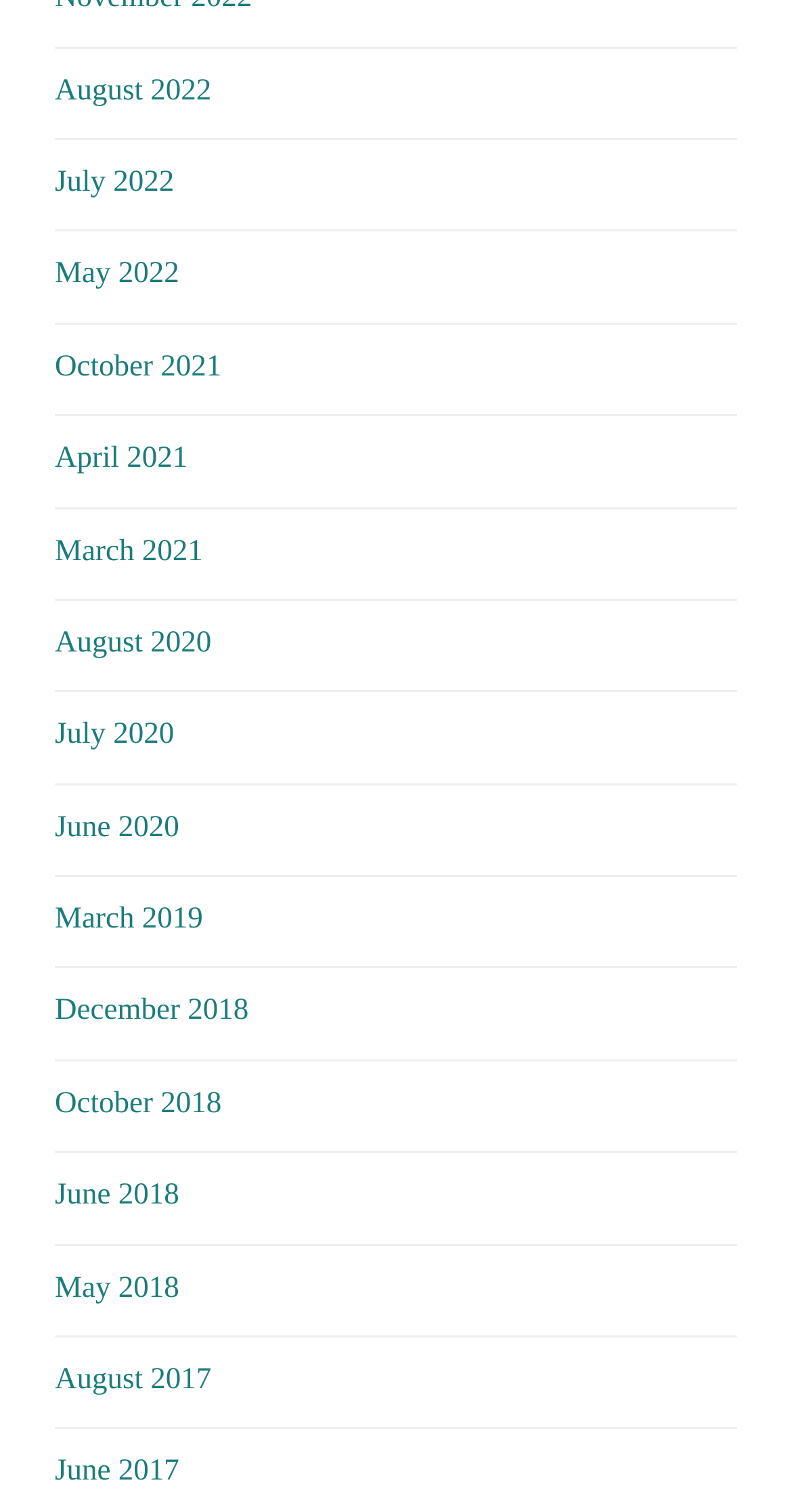Analyze the image and deliver a detailed answer to the question: How many links are there for the year 2021?

I counted the links for the year 2021 and found that there are two links, one for October 2021 and one for April 2021.